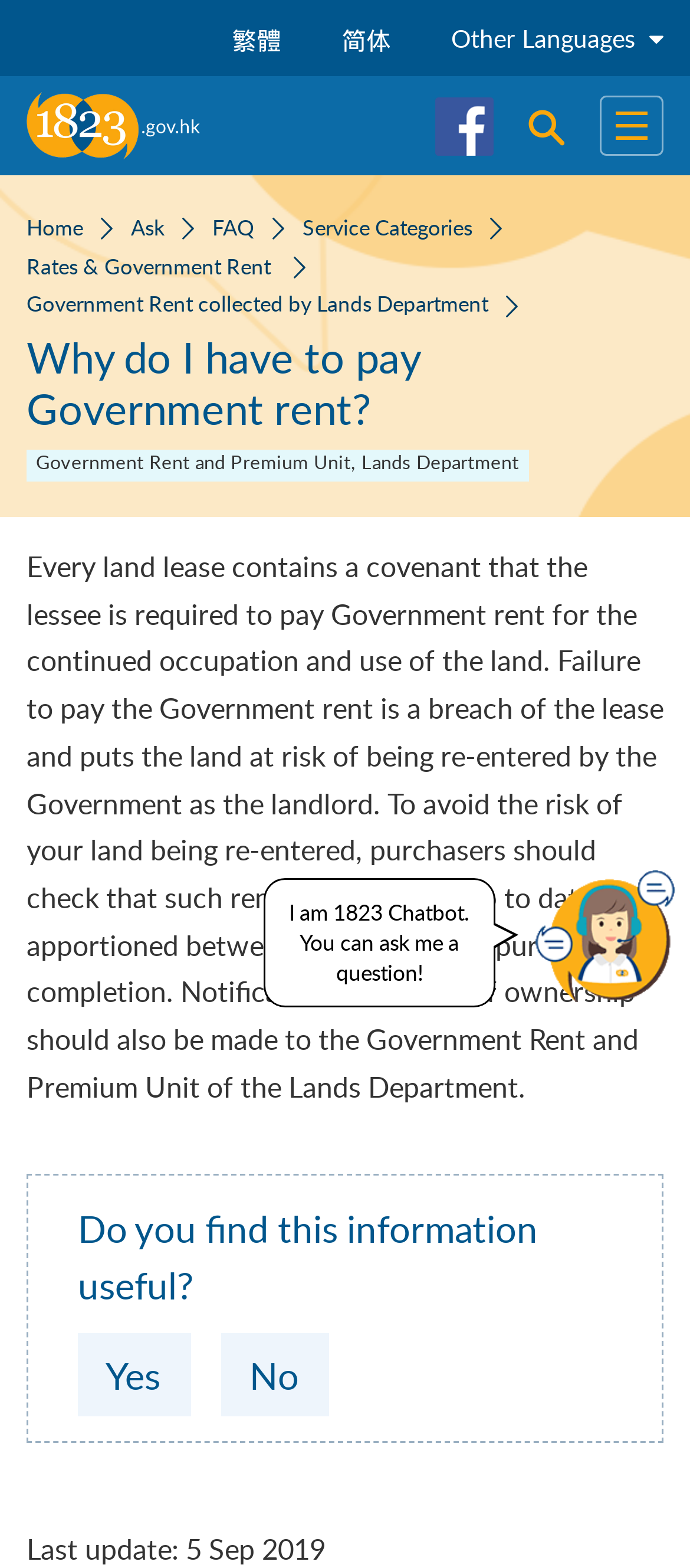With reference to the image, please provide a detailed answer to the following question: How can I ask a question about government services?

There are two chatbots available on the webpage, 1823 Chatbot and Chatbot Tammy, where users can ask questions about government services. This information is provided in the StaticText elements on the webpage.